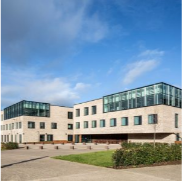What is the purpose of the Clydebank Health & Care Centre?
Refer to the image and give a detailed answer to the query.

According to the caption, the Clydebank Health & Care Centre has been designed to provide high-quality primary care services to the local community, making it a hub for various healthcare services.